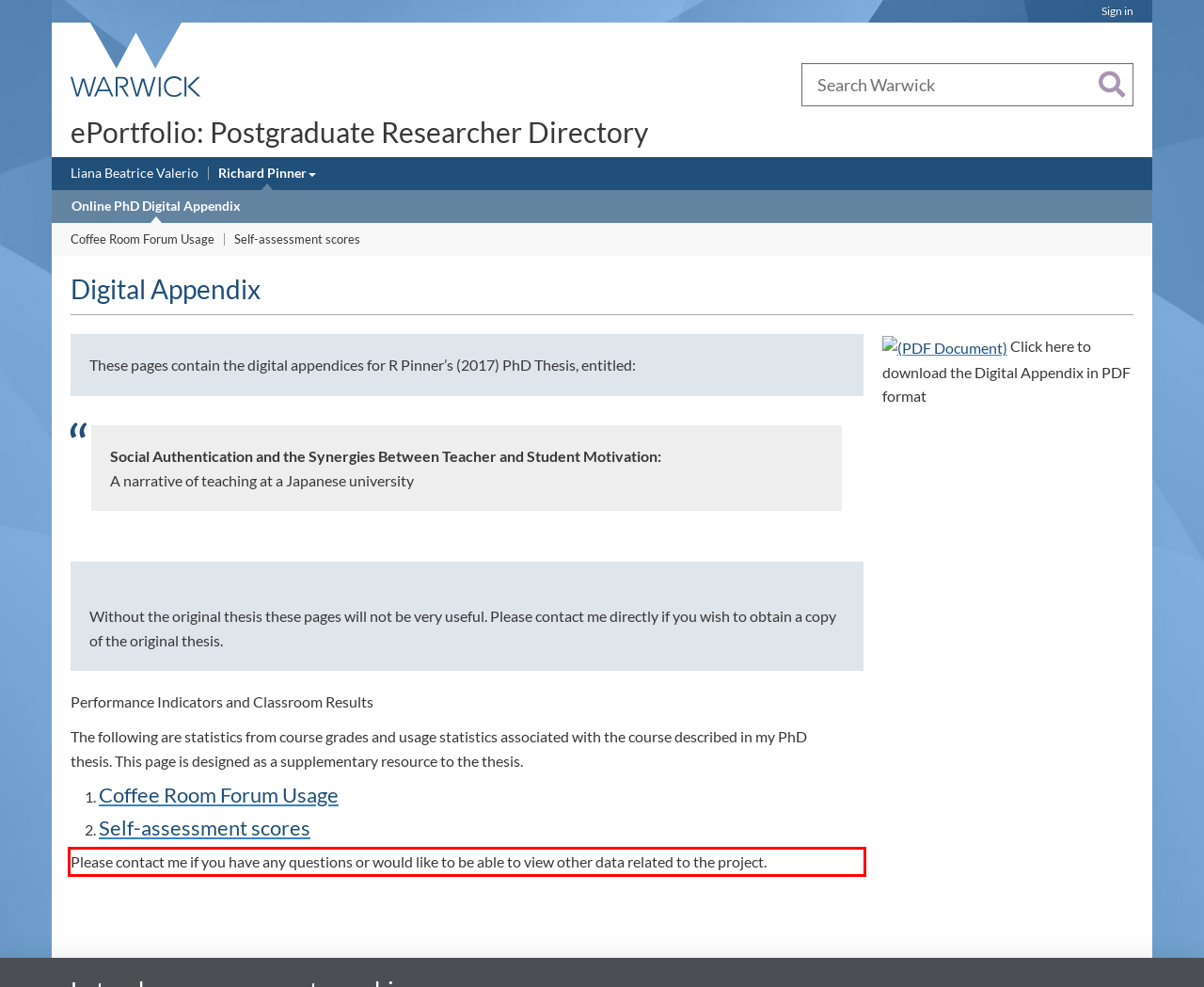From the given screenshot of a webpage, identify the red bounding box and extract the text content within it.

Please contact me if you have any questions or would like to be able to view other data related to the project.